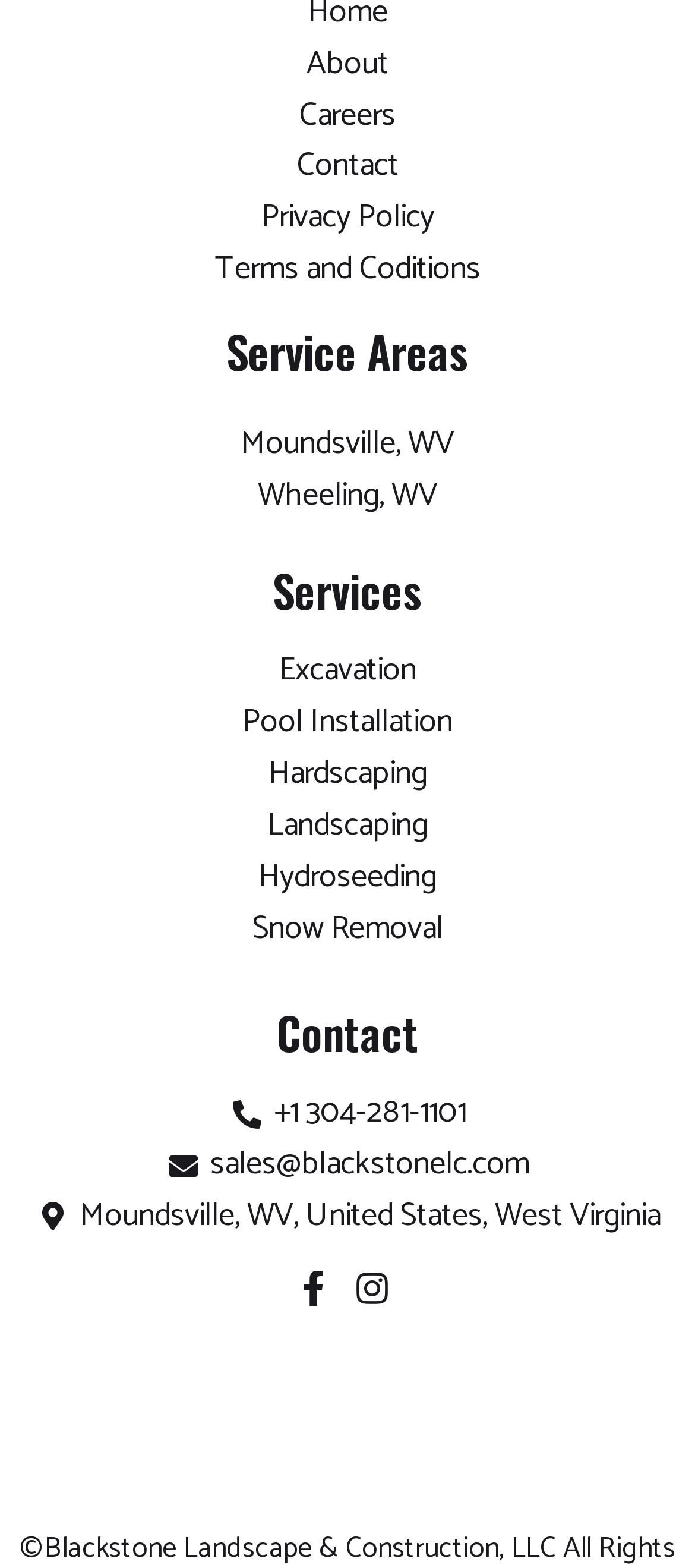Can you give a comprehensive explanation to the question given the content of the image?
How many contact methods are provided?

I found three contact methods: a phone number '+1 304-281-1101', an email address 'sales@blackstonelc.com', and a physical address 'Moundsville, WV, United States, West Virginia'.